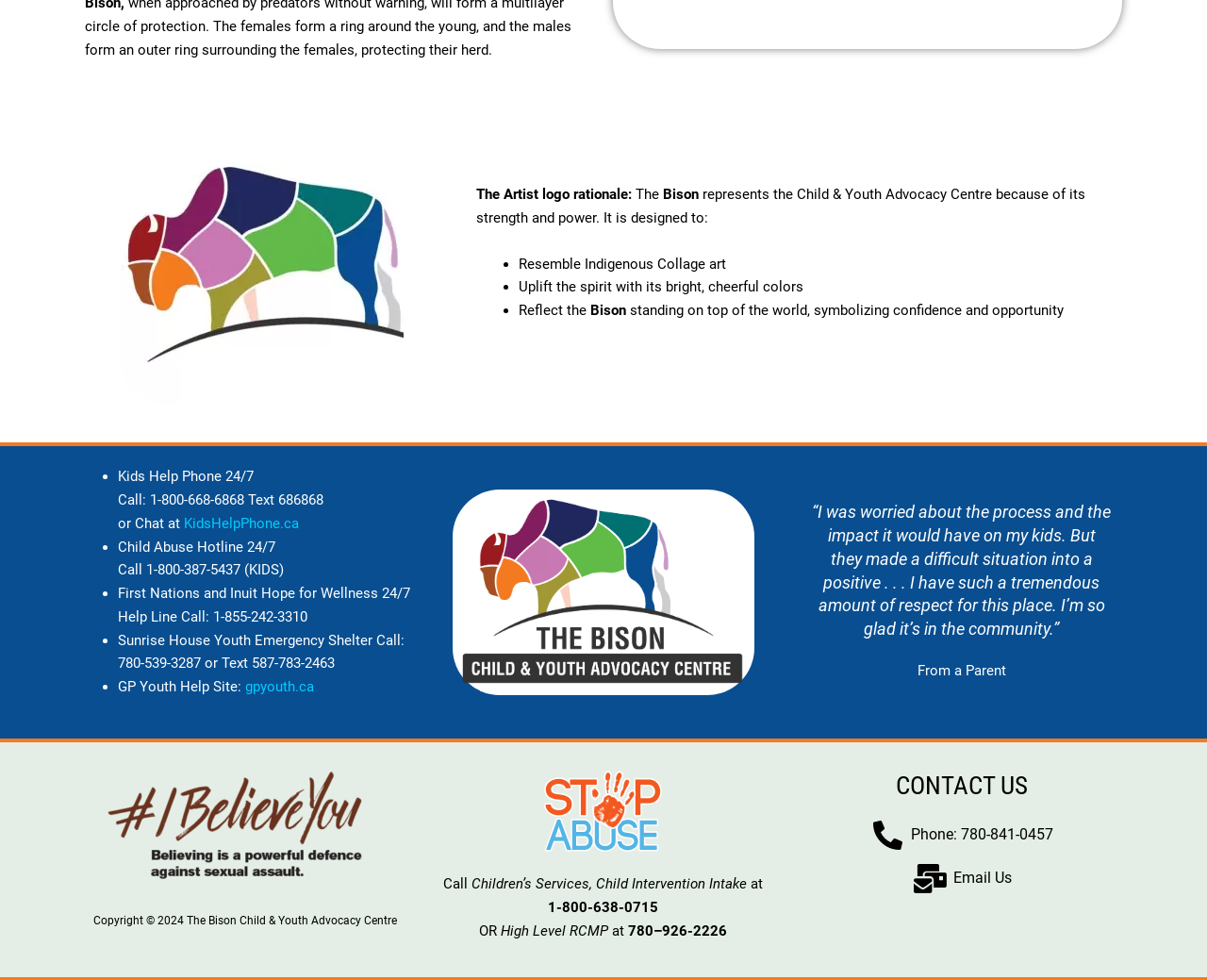What is the phone number for Kids Help Phone?
Based on the image, respond with a single word or phrase.

1-800-668-6868